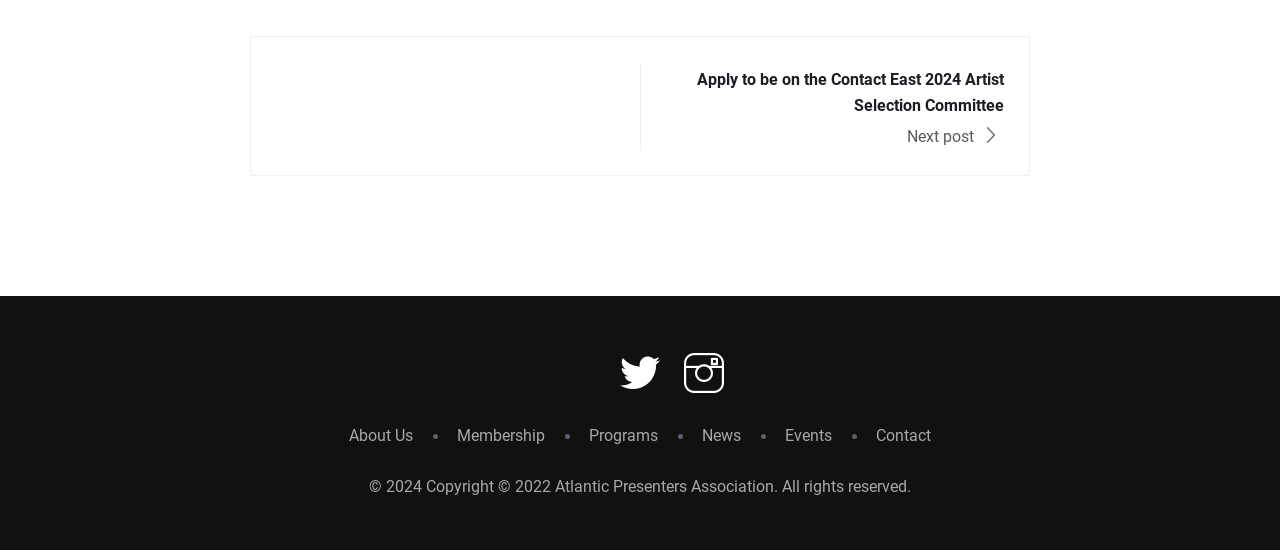Please give the bounding box coordinates of the area that should be clicked to fulfill the following instruction: "View News". The coordinates should be in the format of four float numbers from 0 to 1, i.e., [left, top, right, bottom].

[0.548, 0.775, 0.579, 0.809]